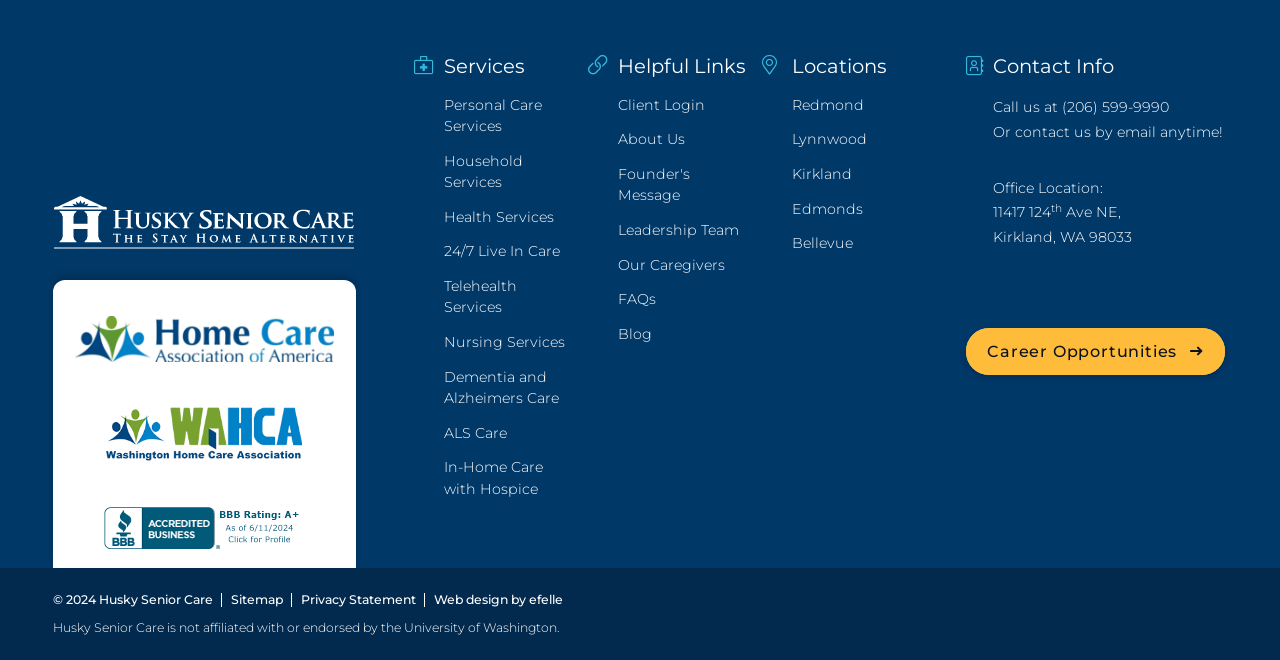From the webpage screenshot, predict the bounding box coordinates (top-left x, top-left y, bottom-right x, bottom-right y) for the UI element described here: title="Home Care Association of America"

[0.059, 0.494, 0.261, 0.528]